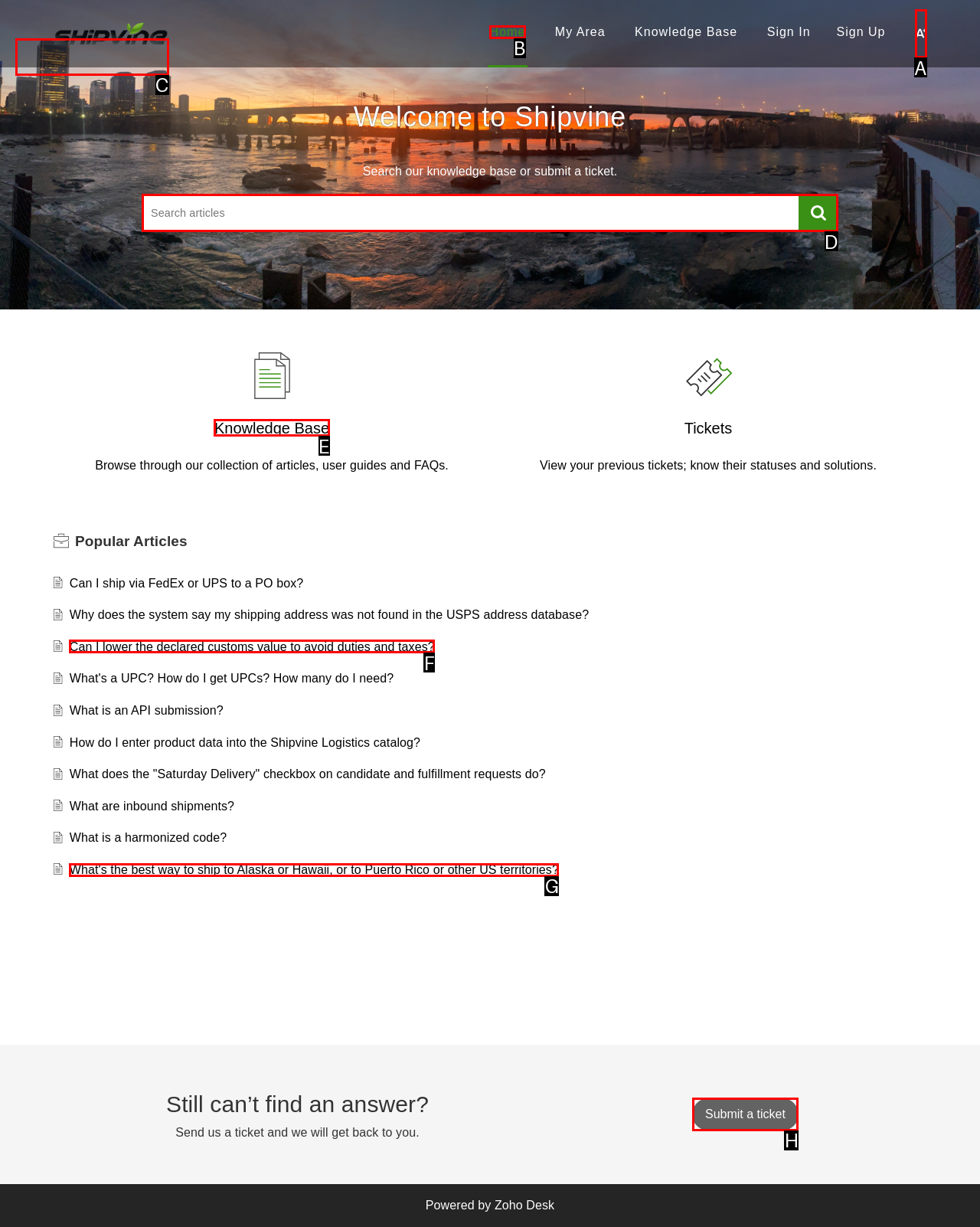Select the letter of the option that should be clicked to achieve the specified task: Search articles. Respond with just the letter.

D